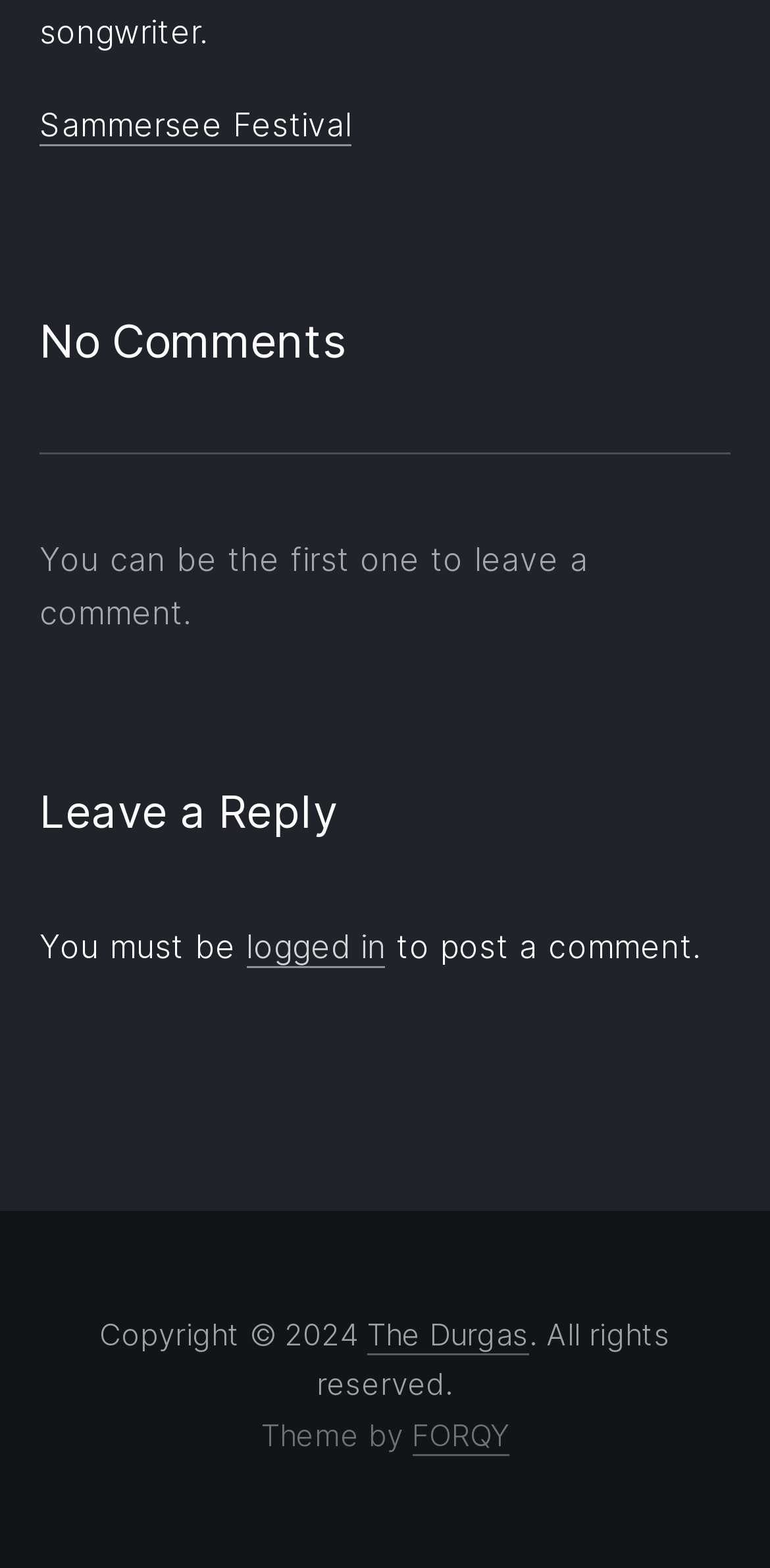Who is the theme author? Based on the image, give a response in one word or a short phrase.

FORQY